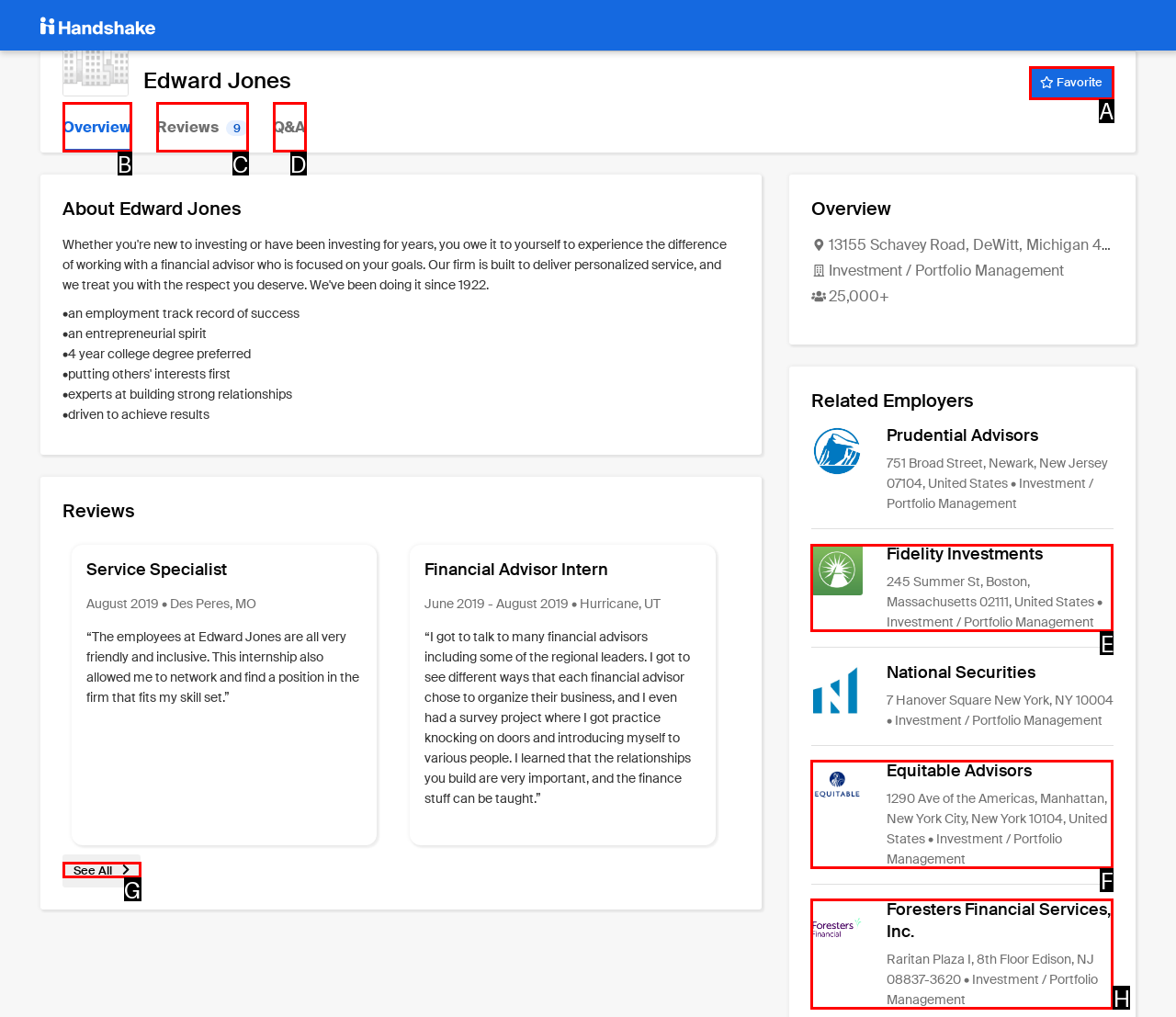Refer to the description: Reviews 9 and choose the option that best fits. Provide the letter of that option directly from the options.

C